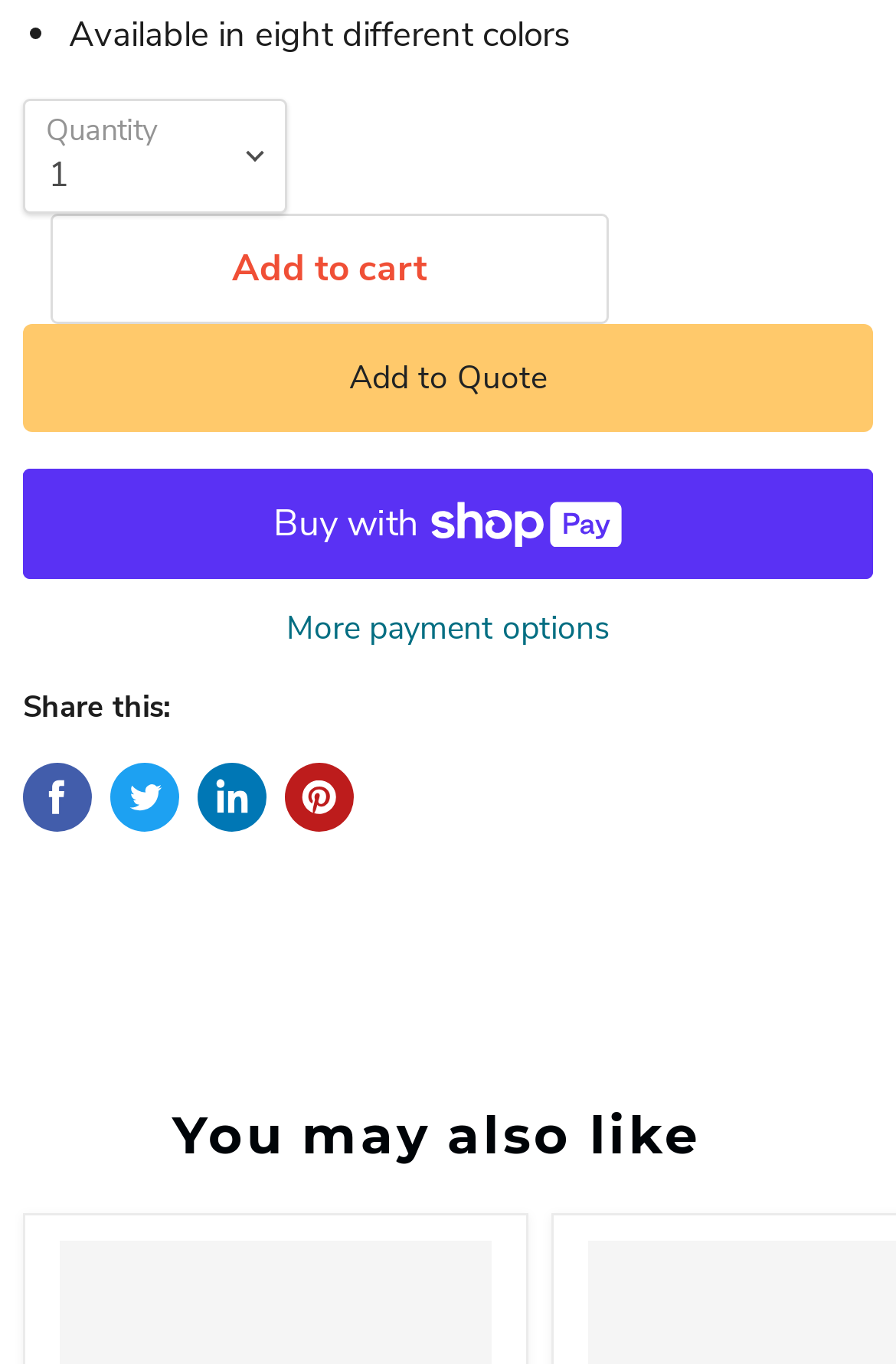Please specify the bounding box coordinates of the clickable region to carry out the following instruction: "View more payment options". The coordinates should be four float numbers between 0 and 1, in the format [left, top, right, bottom].

[0.026, 0.449, 0.974, 0.476]